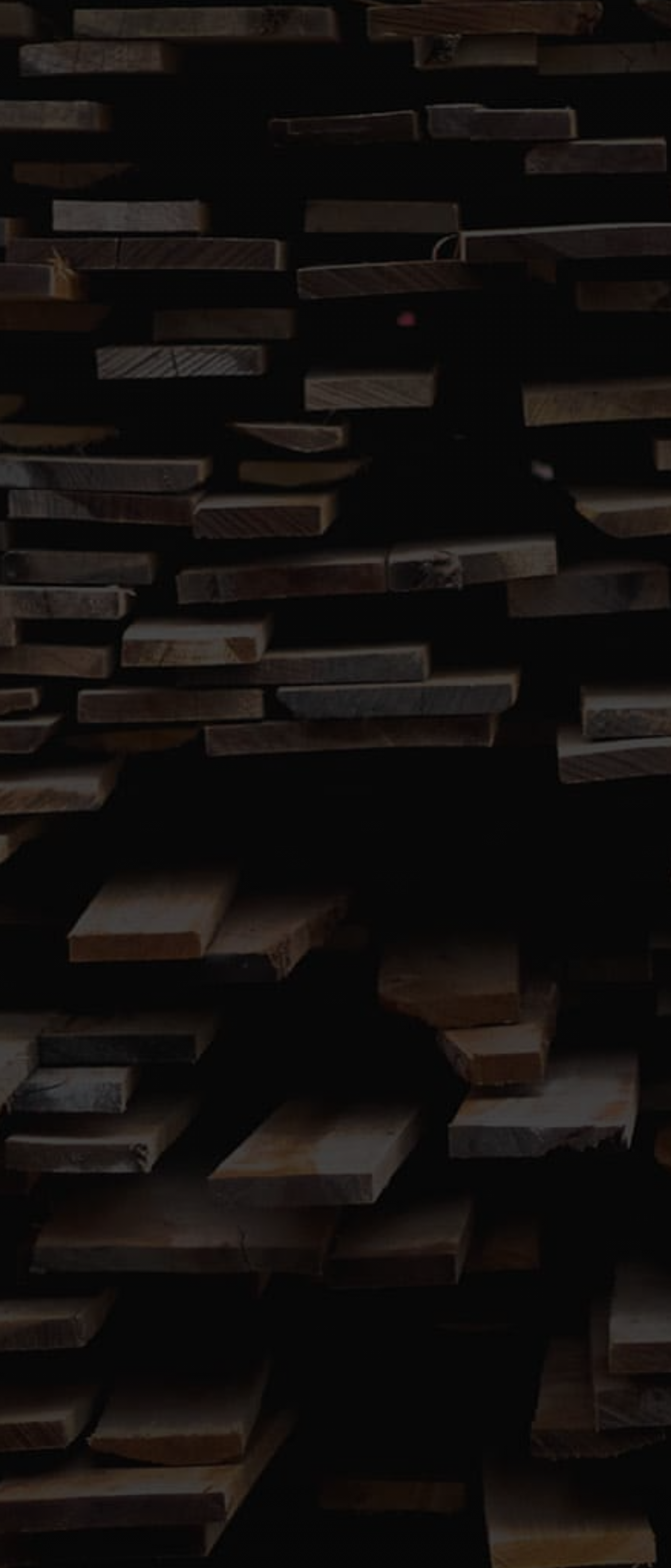Please give a one-word or short phrase response to the following question: 
What are the showroom hours?

7:00am – 4:30pm